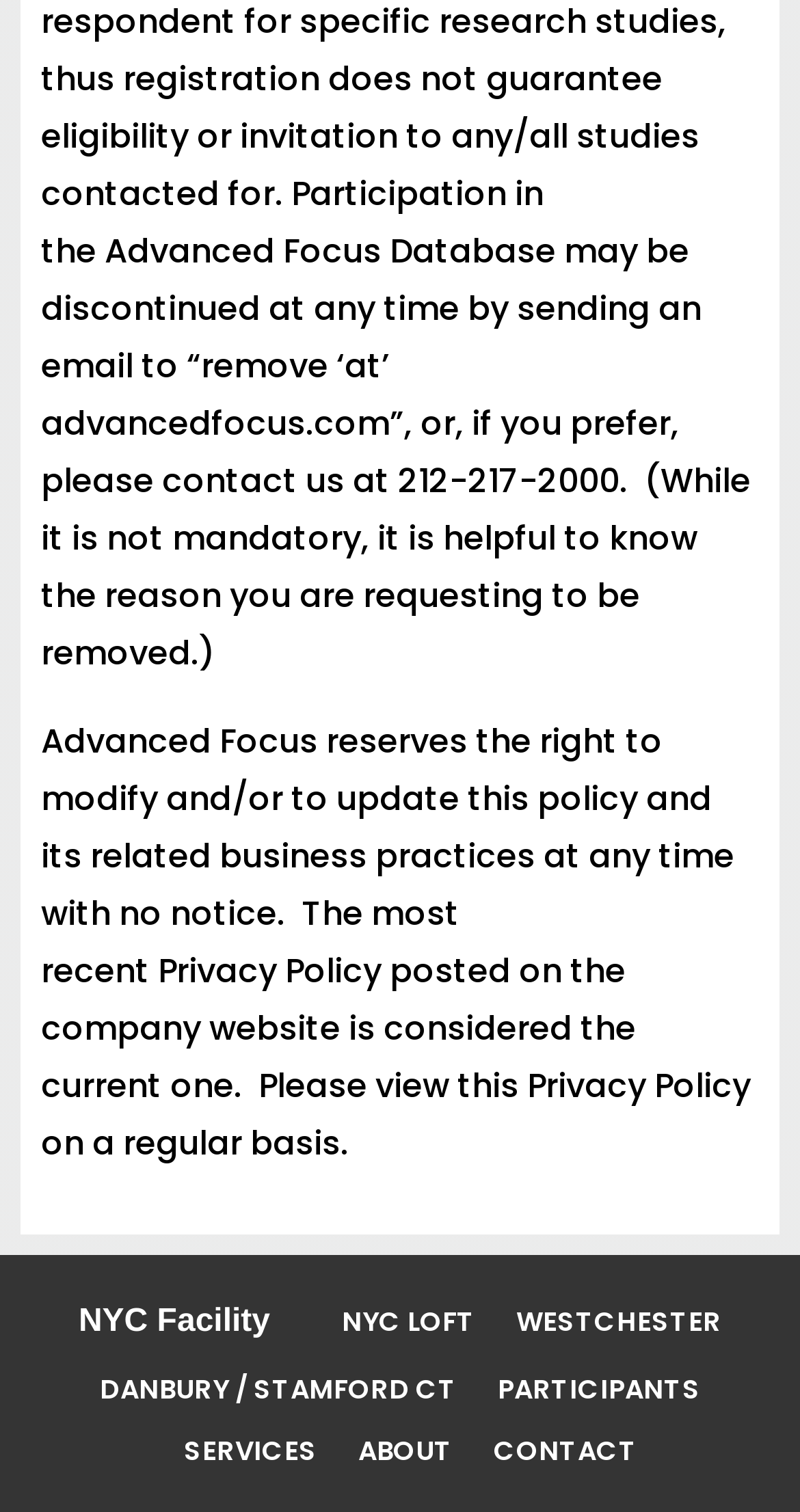Please identify the bounding box coordinates for the region that you need to click to follow this instruction: "View Participants".

[0.622, 0.902, 0.876, 0.937]